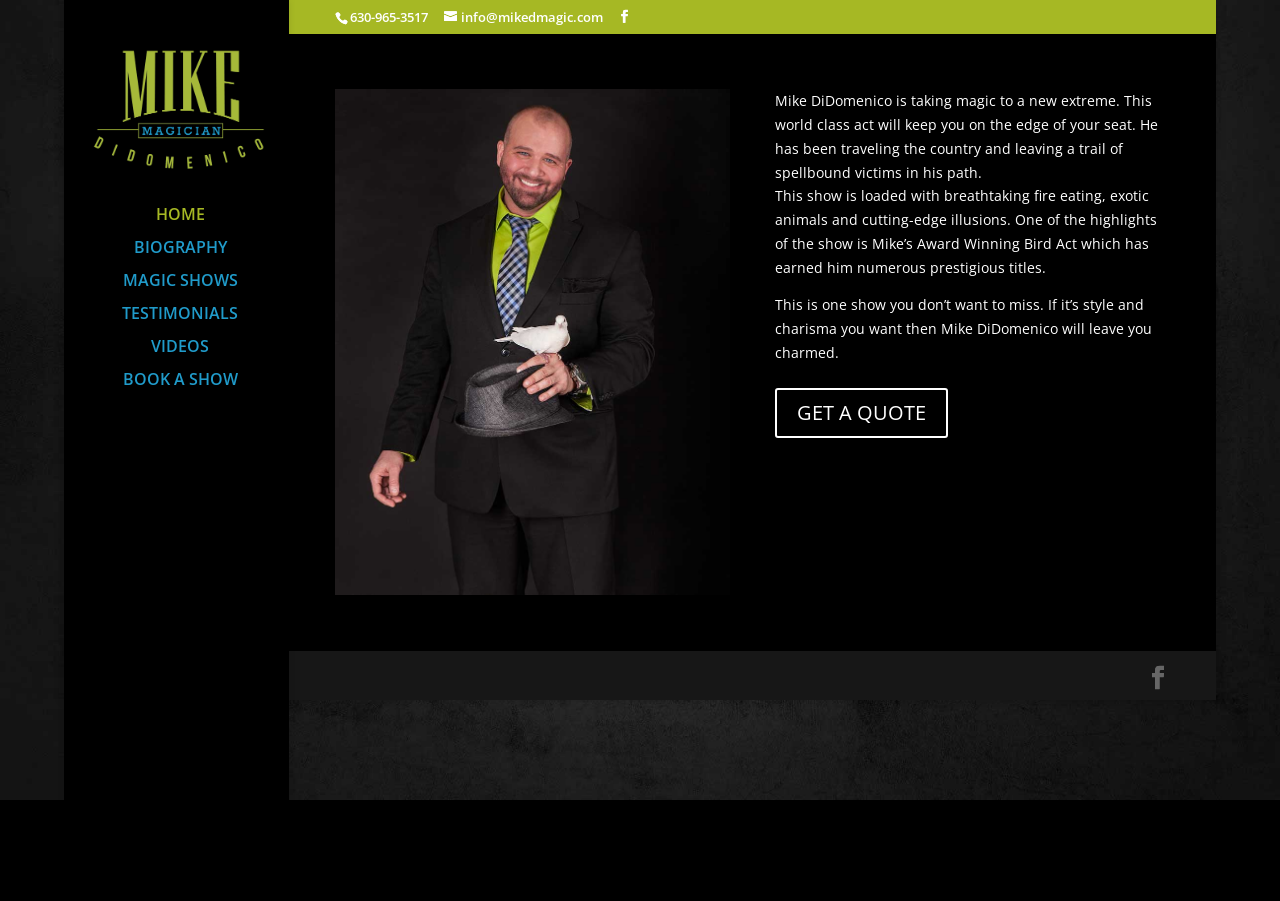Determine the bounding box coordinates for the area you should click to complete the following instruction: "view biography".

[0.062, 0.266, 0.251, 0.303]